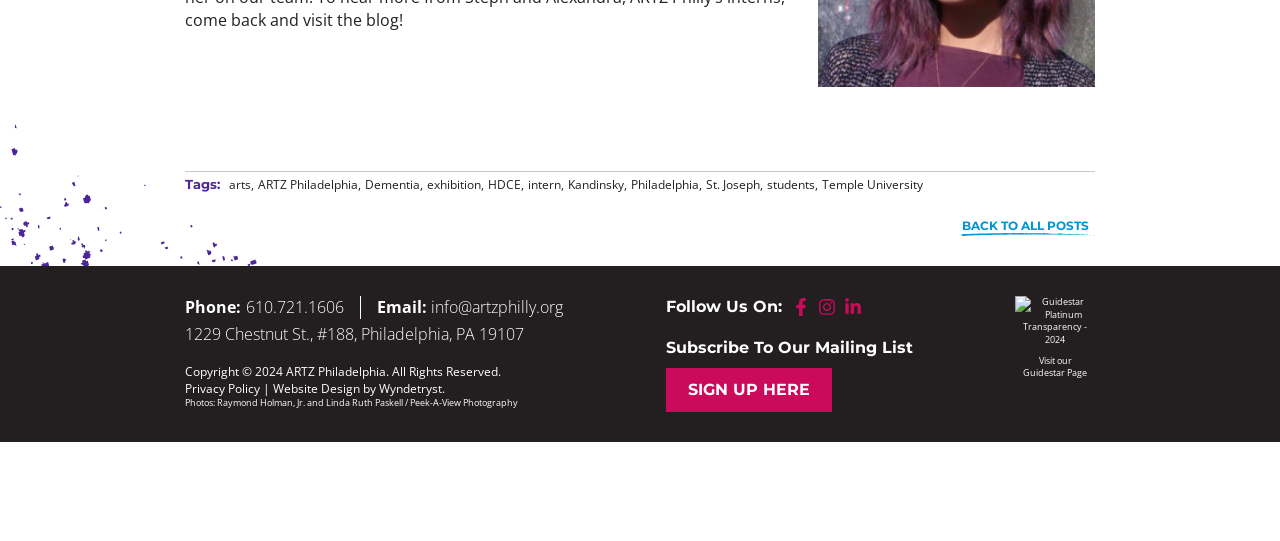Please specify the bounding box coordinates of the element that should be clicked to execute the given instruction: 'Visit the Facebook page'. Ensure the coordinates are four float numbers between 0 and 1, expressed as [left, top, right, bottom].

[0.618, 0.551, 0.632, 0.585]